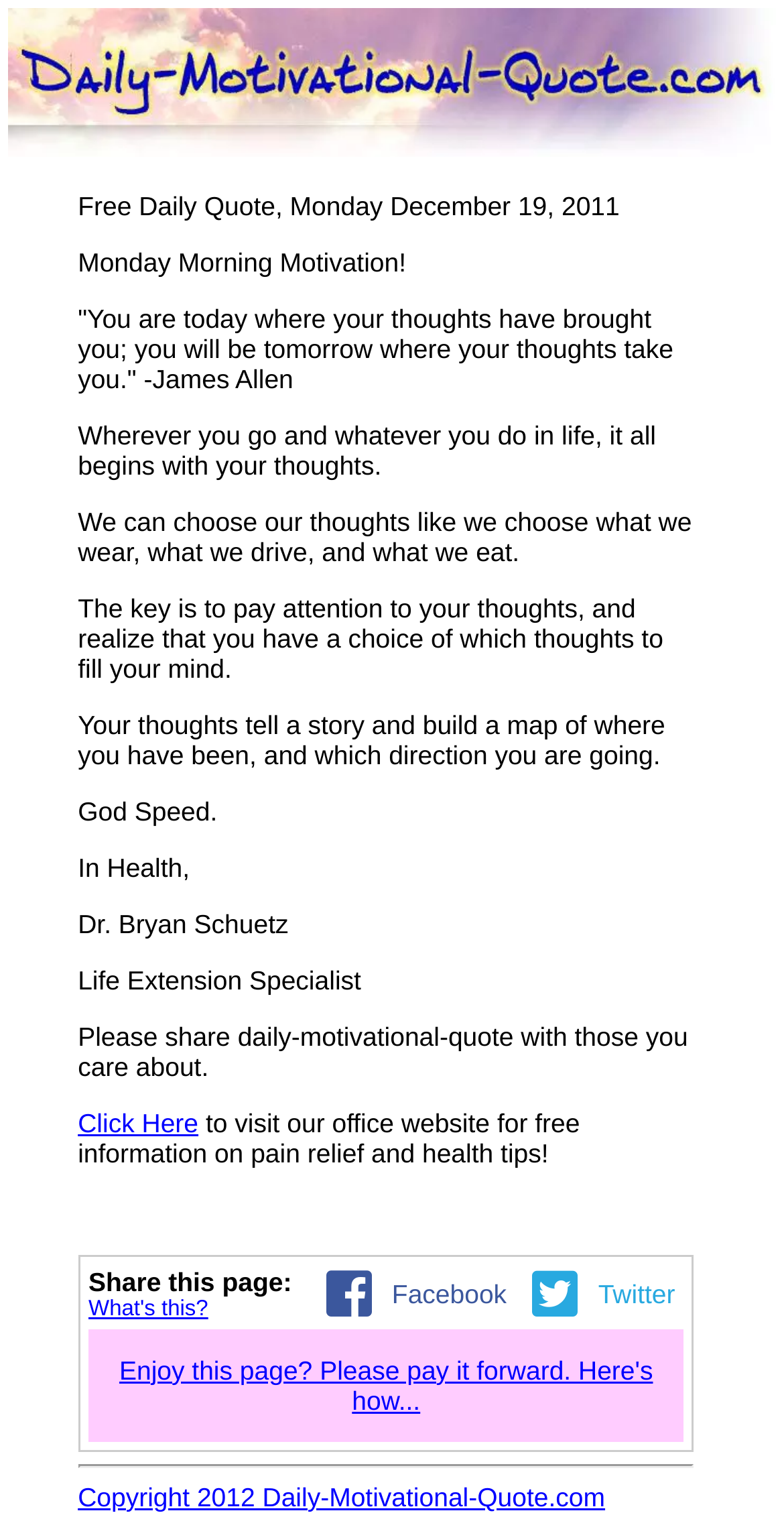Explain the webpage's design and content in an elaborate manner.

The webpage is dedicated to providing daily motivational moments from Dr. Bryan Schuetz. At the top, there is a large image spanning almost the entire width of the page. Below this image, there is a smaller image on the left, accompanied by a link labeled "Click Here" on the right. 

Underneath these images, there is a table with two rows. The first row contains three cells, each with a social media link: "What's this?" on the left, Facebook in the middle, and Twitter on the right. The second row has a single cell with a paragraph of text encouraging users to pay it forward, accompanied by a link to learn how.

At the bottom of the page, there is a horizontal separator line, followed by a copyright notice from Daily-Motivational-Quote.com.